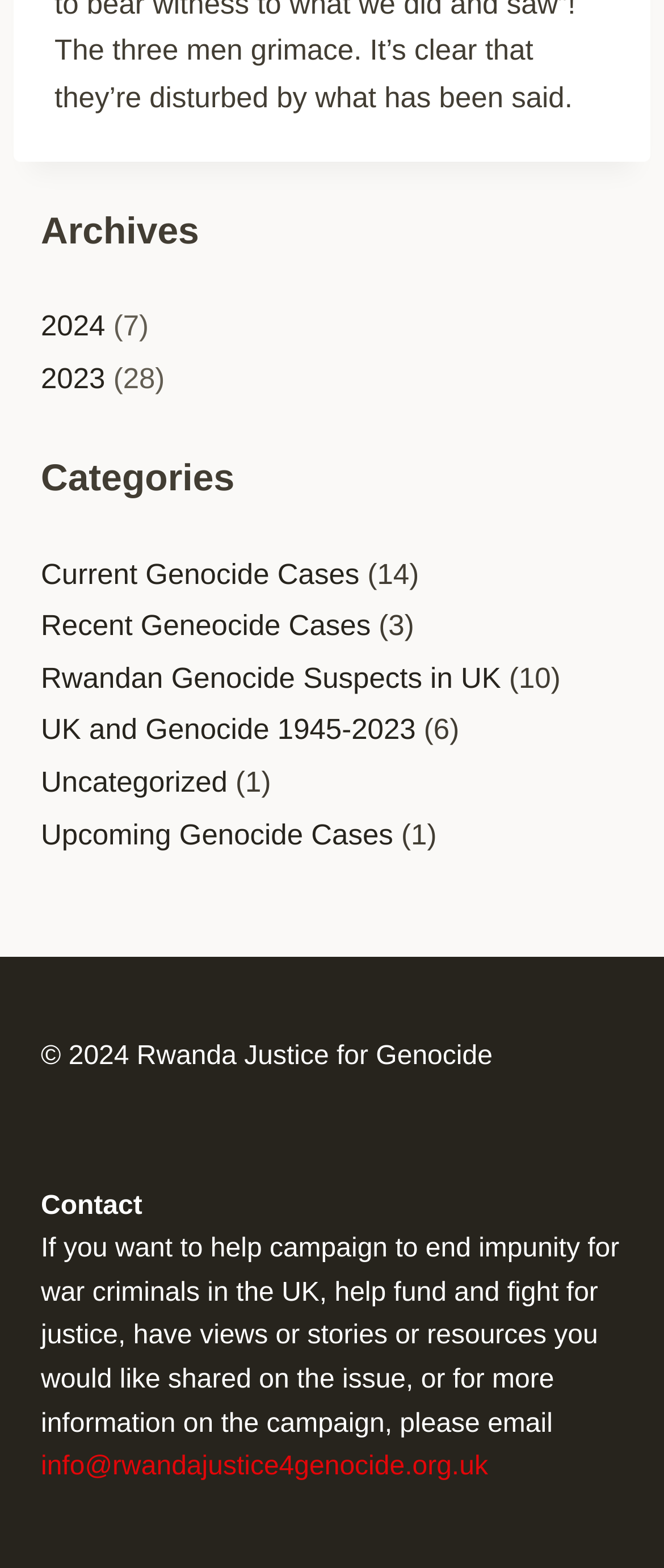Look at the image and answer the question in detail:
What is the name of the organization behind the website?

I looked at the copyright text at the bottom of the page and found the name 'Rwanda Justice for Genocide' mentioned as the owner of the website.